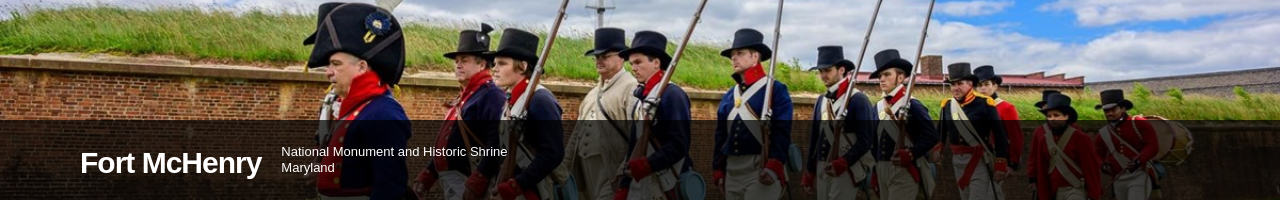What century are the military uniforms from?
Refer to the image and give a detailed response to the question.

The caption states that each soldier is bearing traditional attire including hats and coats characteristic of the early 19th century, indicating that the military uniforms are from this time period.